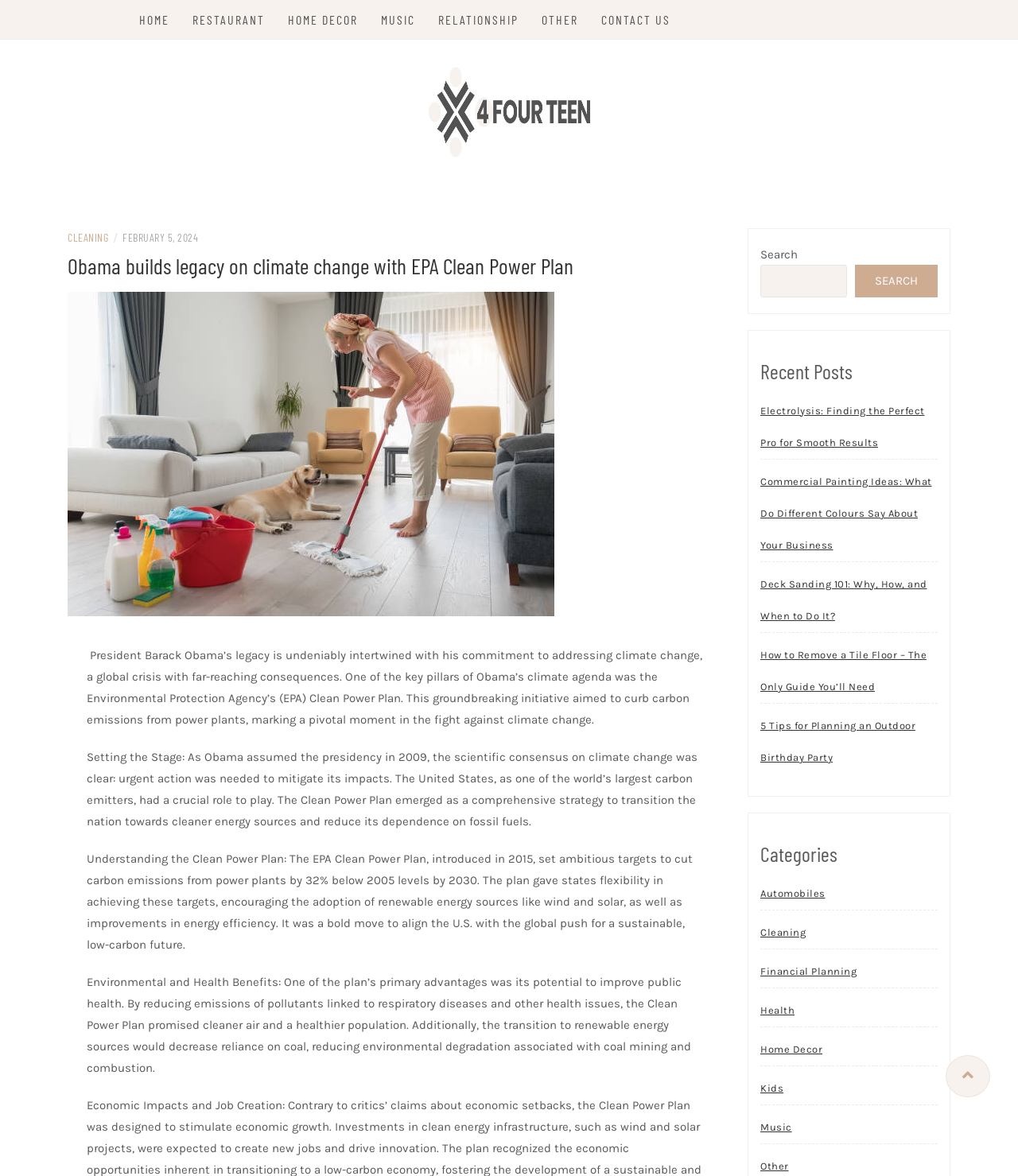Identify the bounding box coordinates of the part that should be clicked to carry out this instruction: "Read the article about 'Electrolysis: Finding the Perfect Pro for Smooth Results'".

[0.747, 0.336, 0.921, 0.39]